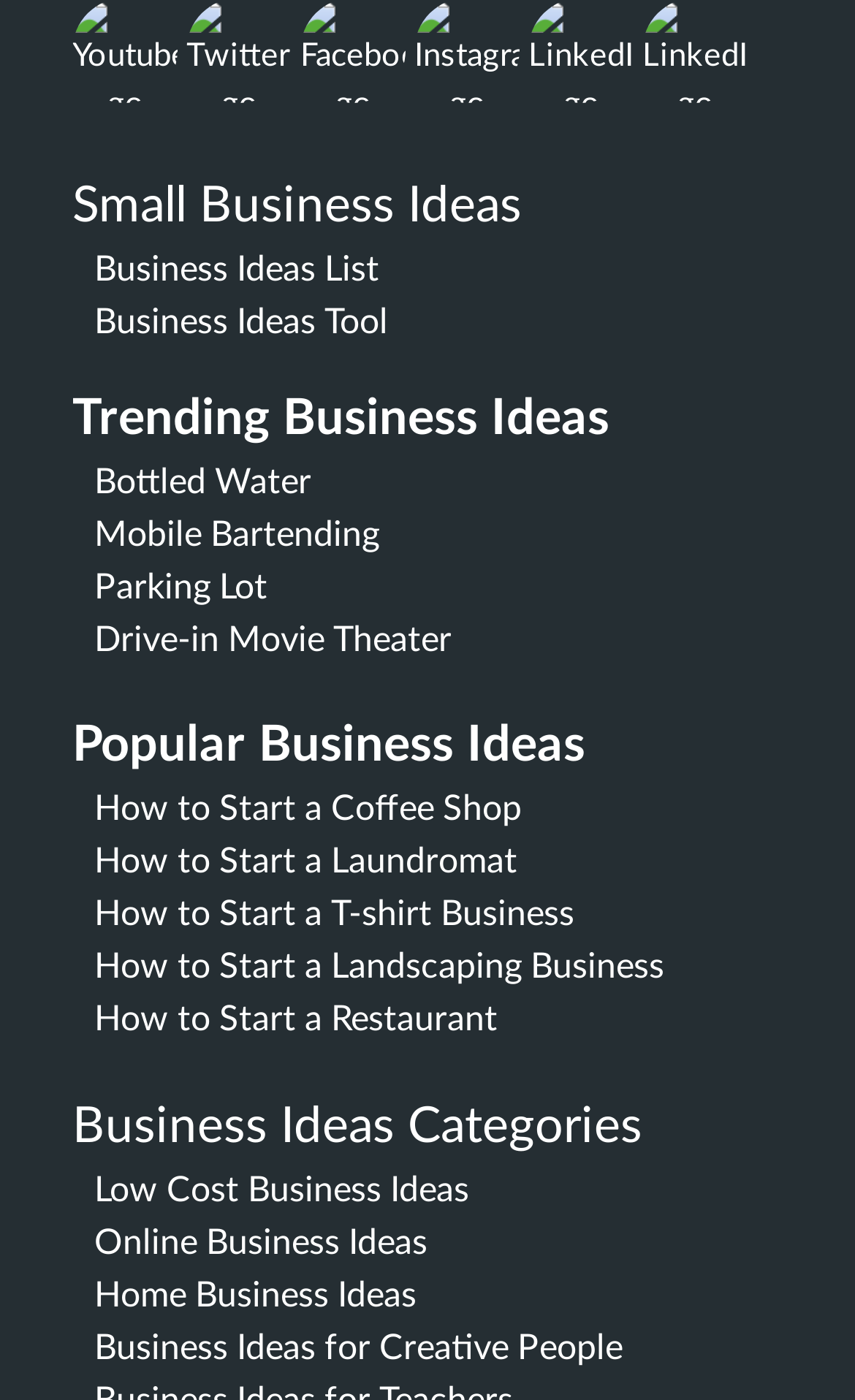Please locate the bounding box coordinates of the element that should be clicked to complete the given instruction: "View Business Ideas Categories".

[0.085, 0.788, 0.752, 0.822]